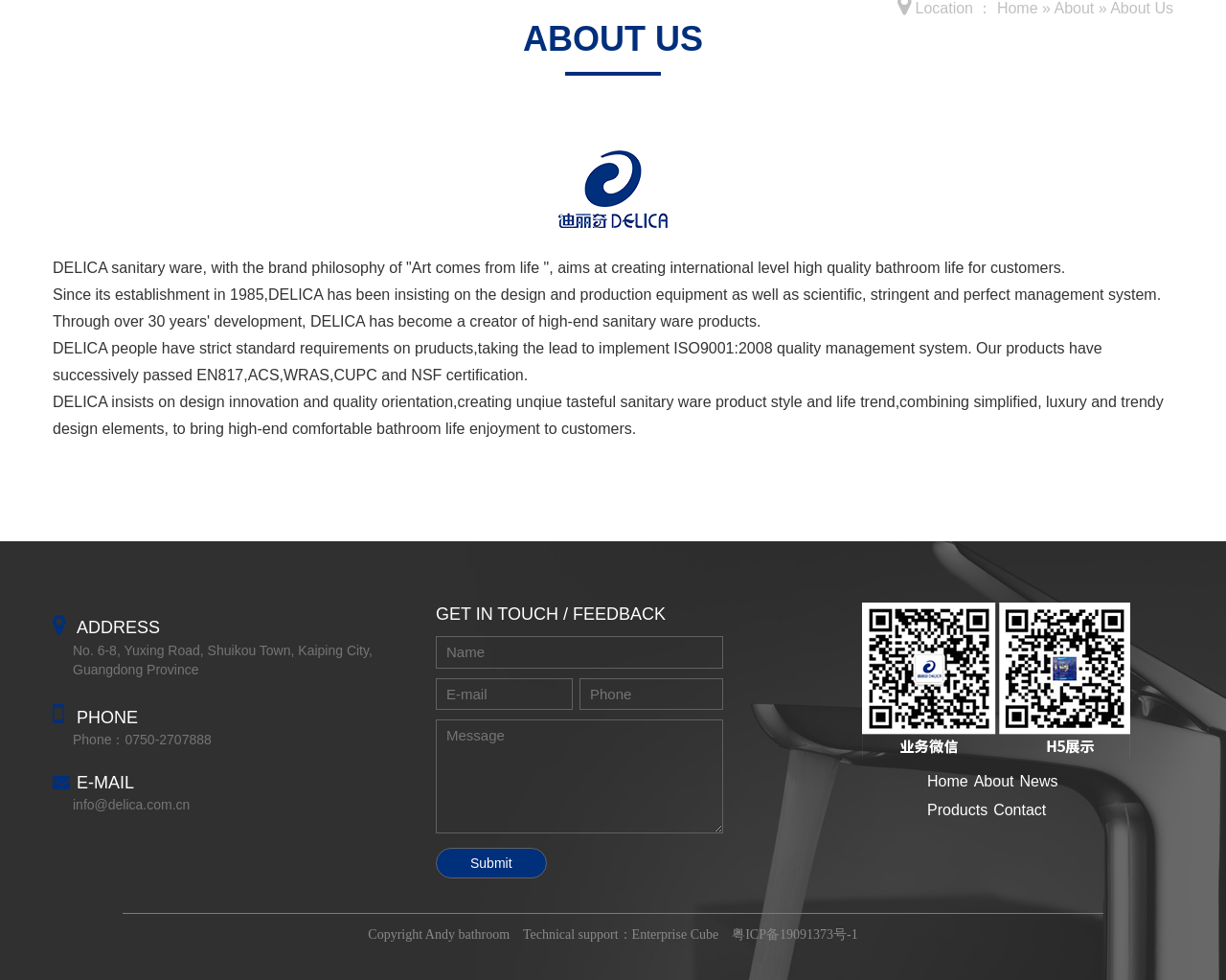Find the bounding box of the UI element described as follows: "粤ICP备19091373号-1".

[0.597, 0.946, 0.7, 0.961]